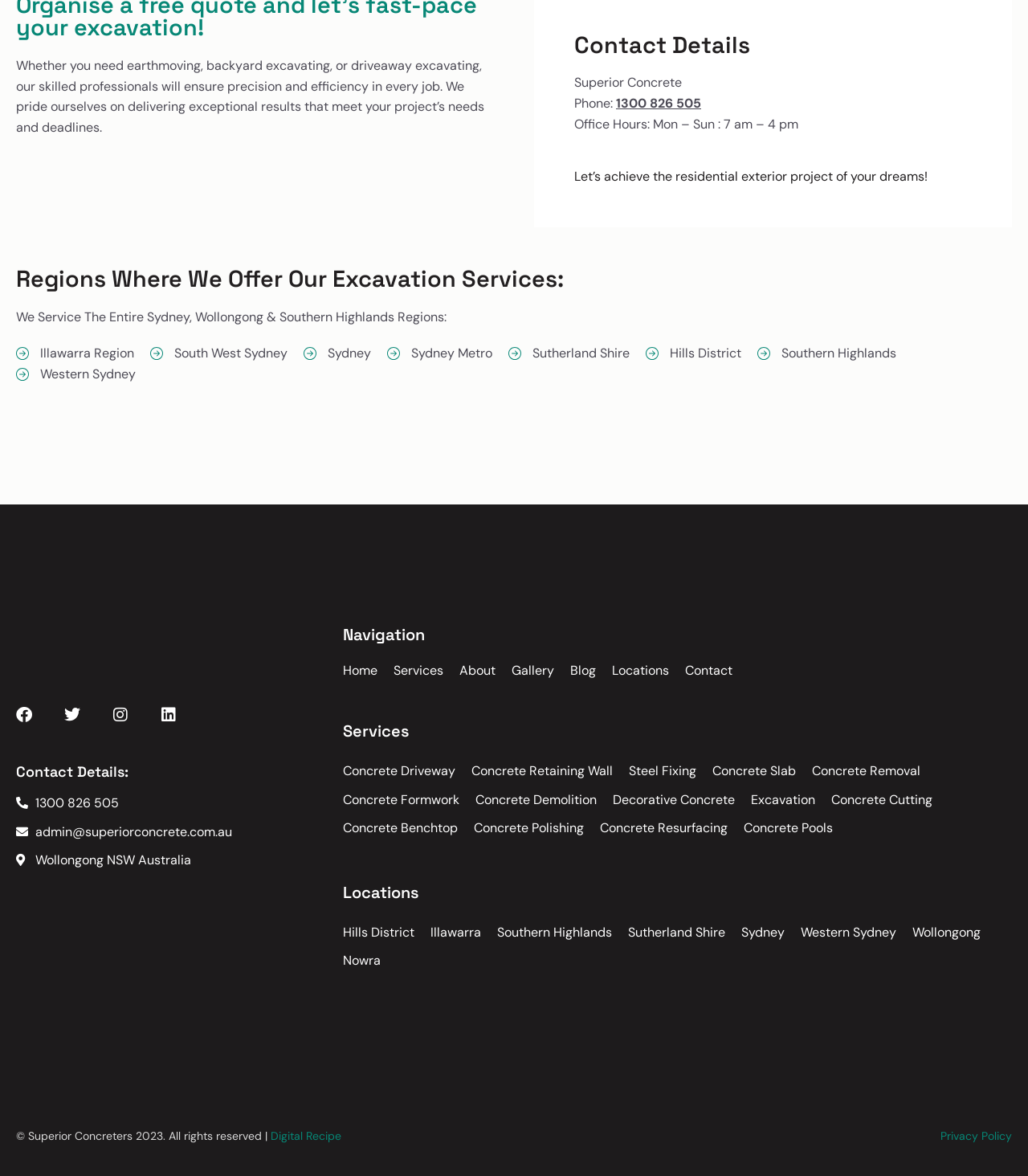Use a single word or phrase to respond to the question:
What is the email address?

admin@superiorconcrete.com.au